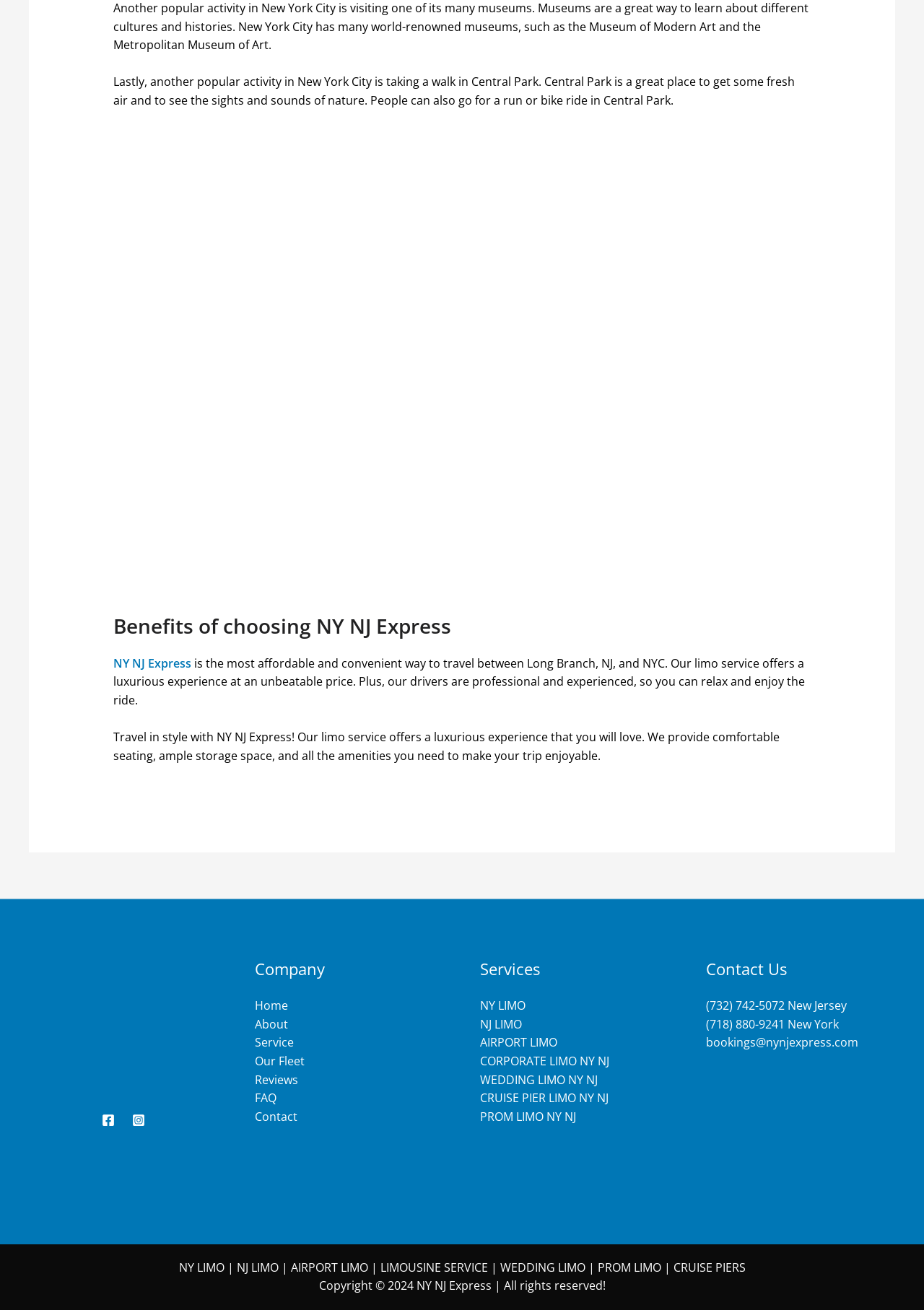Please determine the bounding box coordinates of the element's region to click in order to carry out the following instruction: "Click on NY NJ Express link". The coordinates should be four float numbers between 0 and 1, i.e., [left, top, right, bottom].

[0.122, 0.5, 0.207, 0.512]